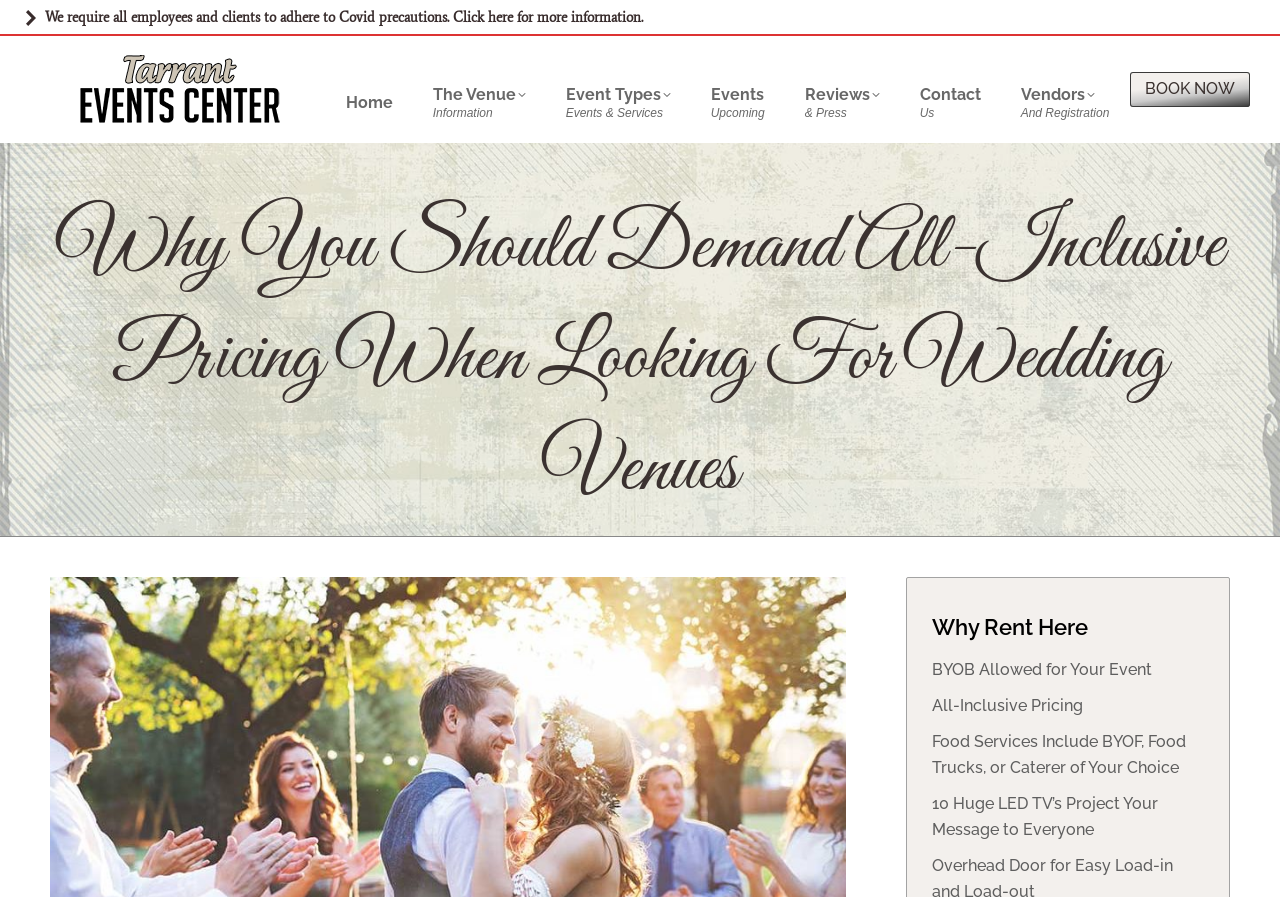Produce an extensive caption that describes everything on the webpage.

This webpage appears to be about Tarrant Events Center, a wedding venue in the United States. At the top left corner, there is a link to Covid precautions, followed by the logo of Tarrant Events Center, which is an image. To the right of the logo, there are several links to different sections of the website, including Home, The Venue Information, Event Types & Services, Events Upcoming, Reviews & Press, Contact Us, and Vendors And Registration. 

On the top right corner, there is a prominent "BOOK NOW" link. Below the top navigation bar, there is a main heading that reads "Why You Should Demand All-Inclusive Pricing When Looking For Wedding Venues". 

Further down, there is a section with a heading "Why Rent Here", which lists several benefits of renting the venue, including allowing BYOB for events, all-inclusive pricing, flexible food services, and the availability of 10 huge LED TVs. These benefits are presented as links.